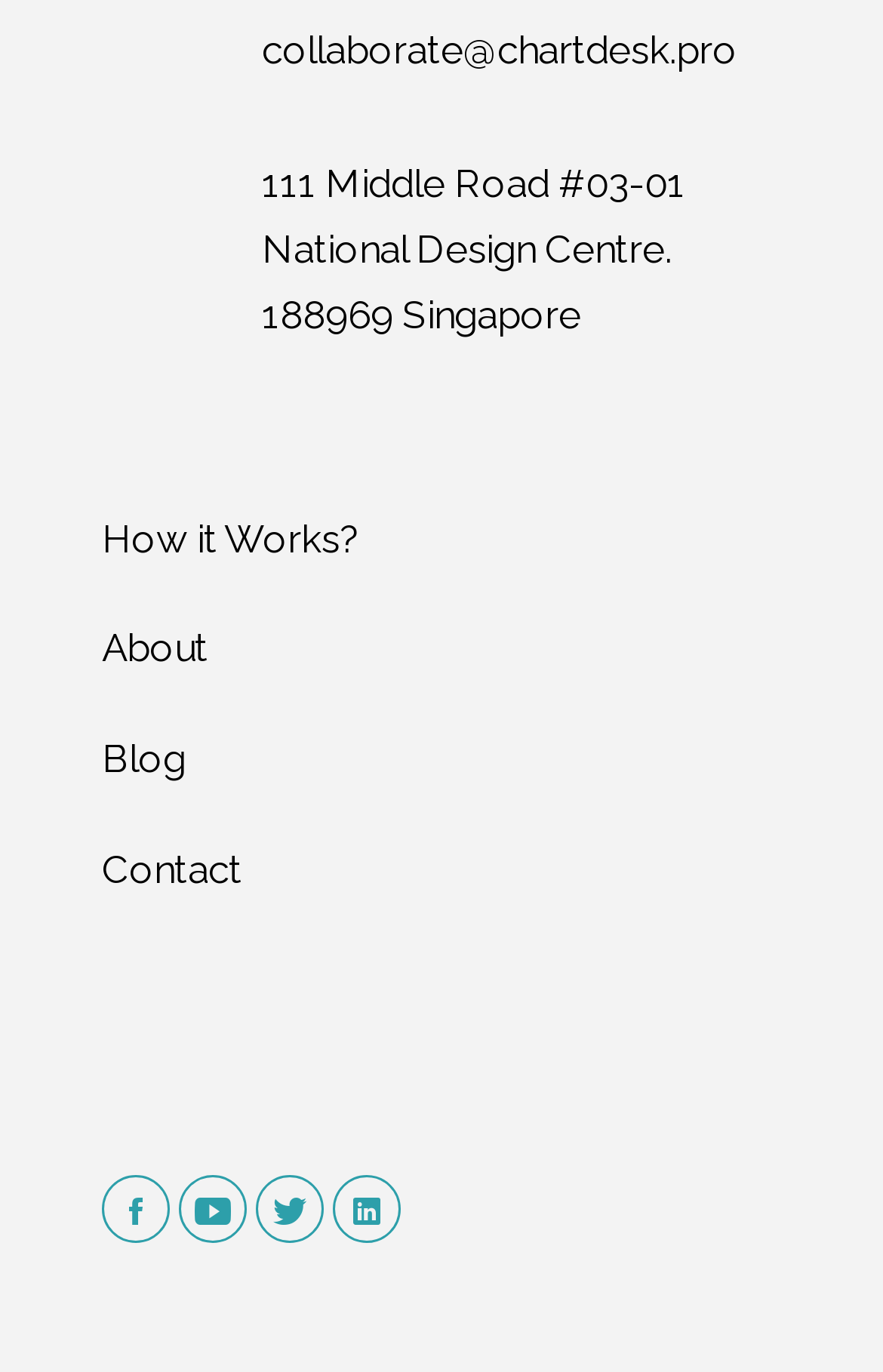Find the bounding box coordinates of the clickable element required to execute the following instruction: "Go to the Blog". Provide the coordinates as four float numbers between 0 and 1, i.e., [left, top, right, bottom].

[0.115, 0.514, 0.21, 0.594]